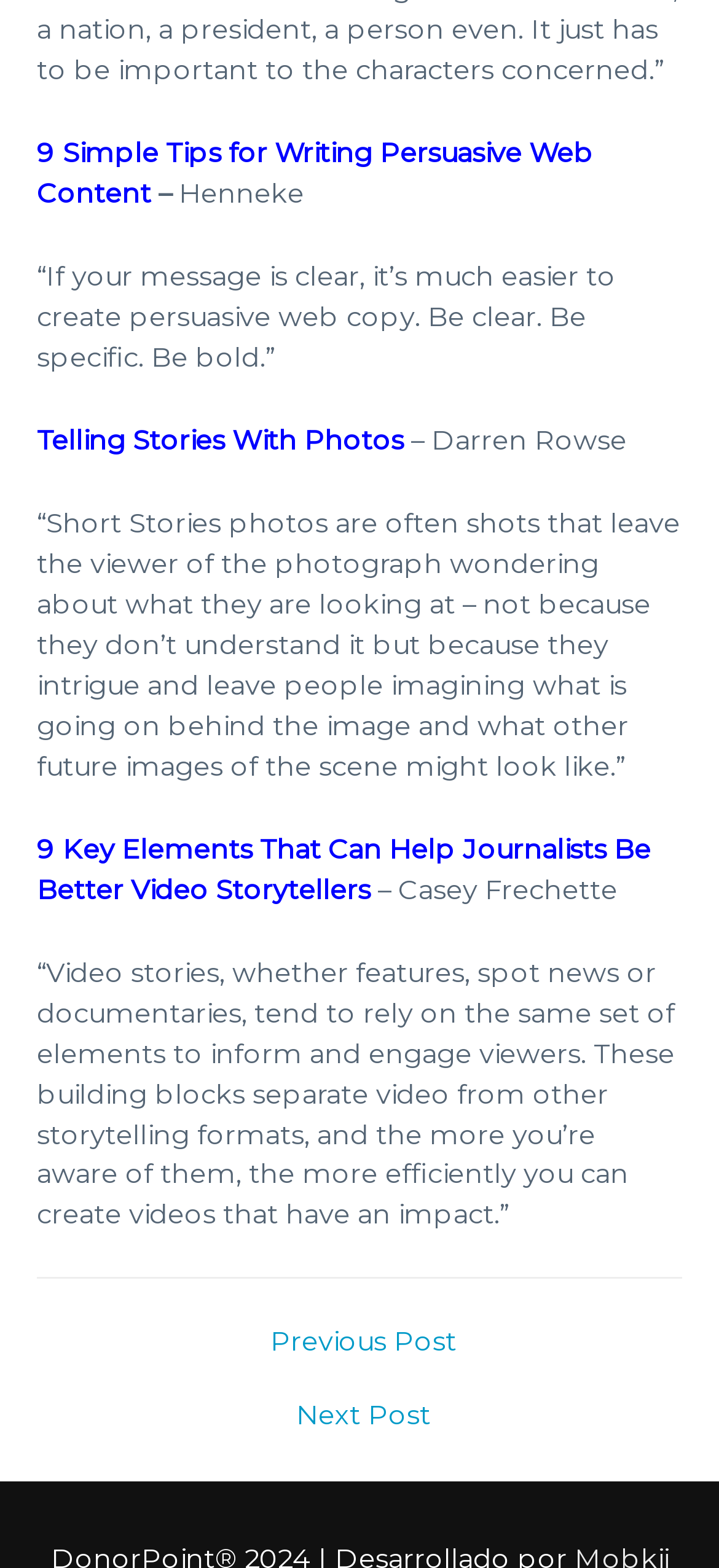What is the topic of the third quote?
Refer to the image and give a detailed answer to the question.

I looked at the third quote block on the webpage, which has the text '9 Key Elements That Can Help Journalists Be Better Video Storytellers' above it. This suggests that the topic of the quote is related to video storytelling.